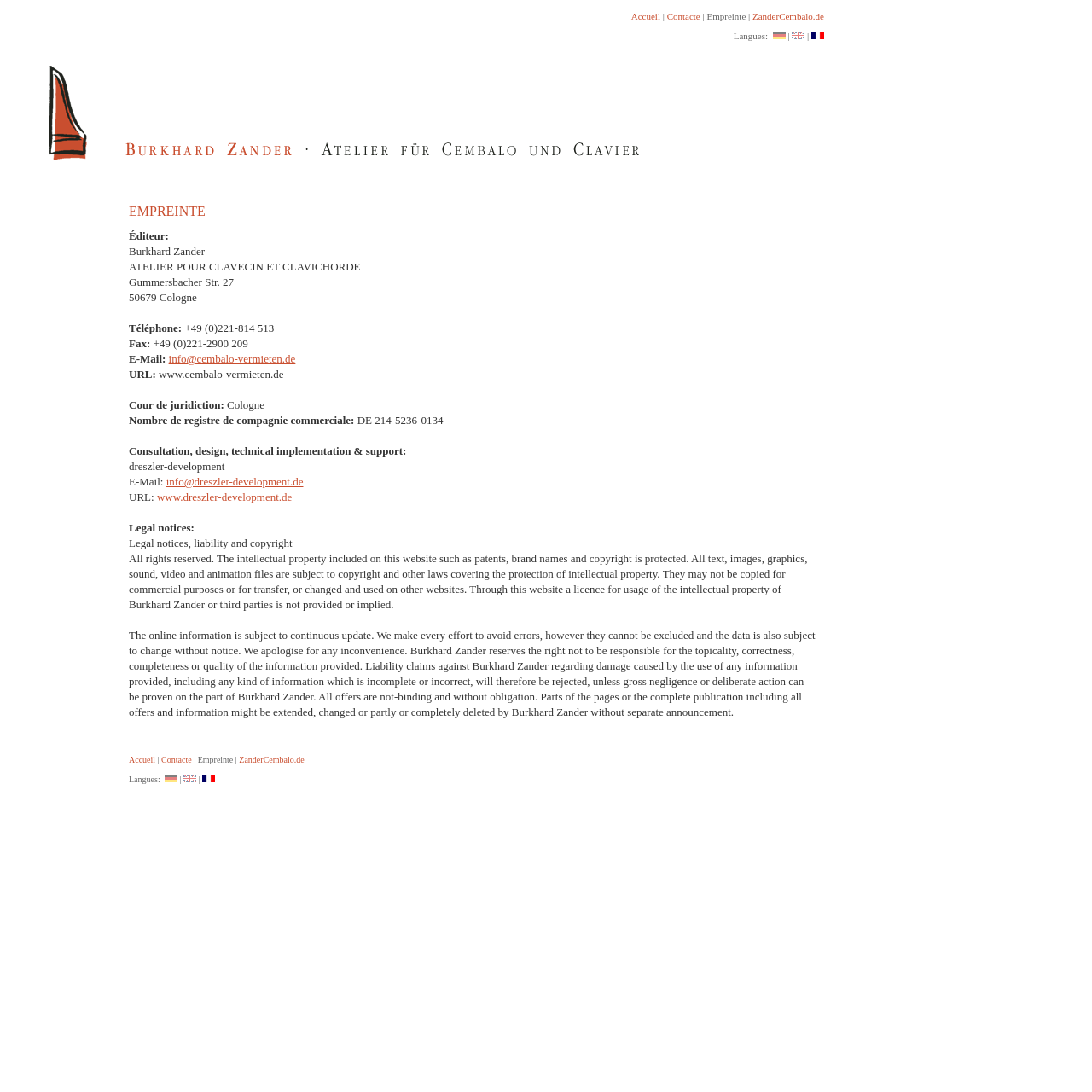Please answer the following question using a single word or phrase: 
What is the address of Burkhard Zander's atelier?

Gummersbacher Str. 27 50679 Cologne